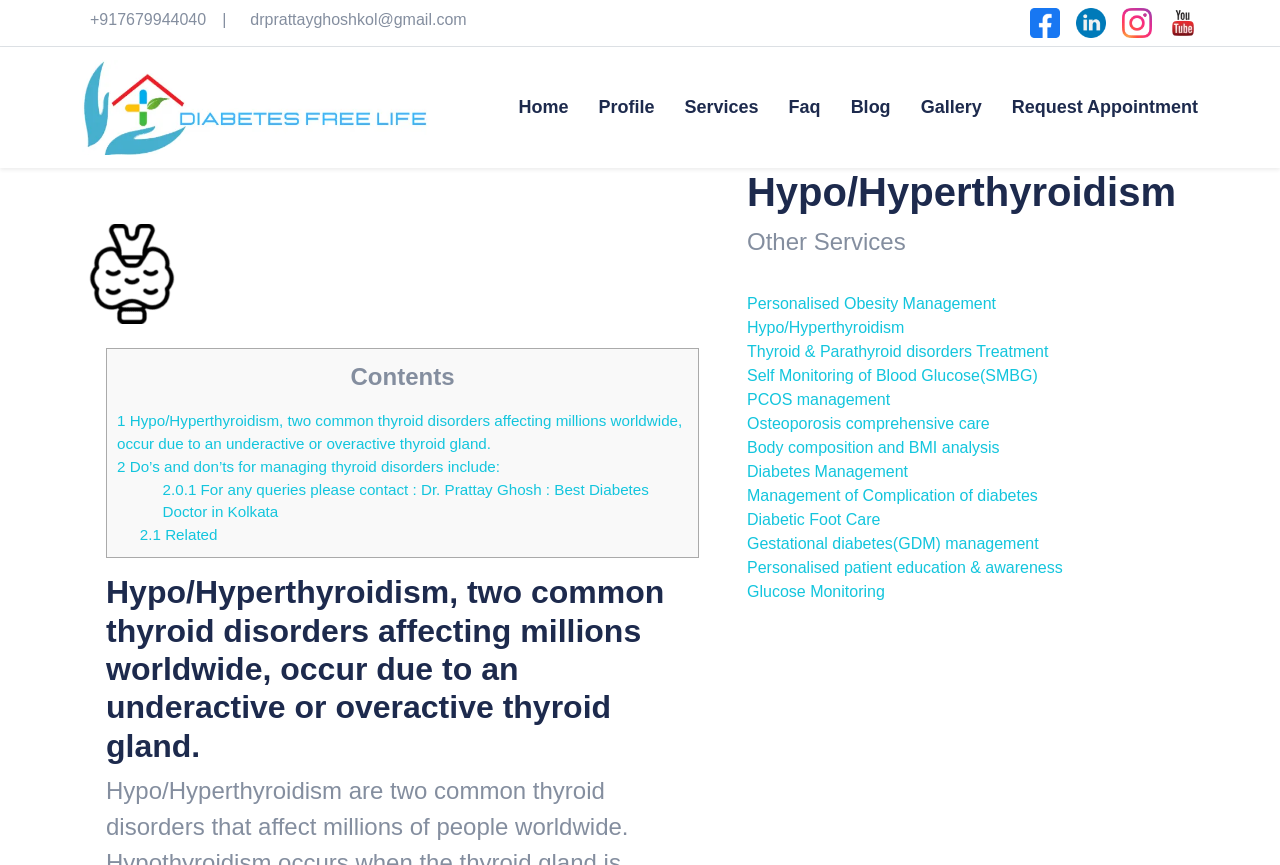Can you specify the bounding box coordinates for the region that should be clicked to fulfill this instruction: "Read the article 'Welcome To Eden – Netflix’s Latest Foreign-Language Success'".

None